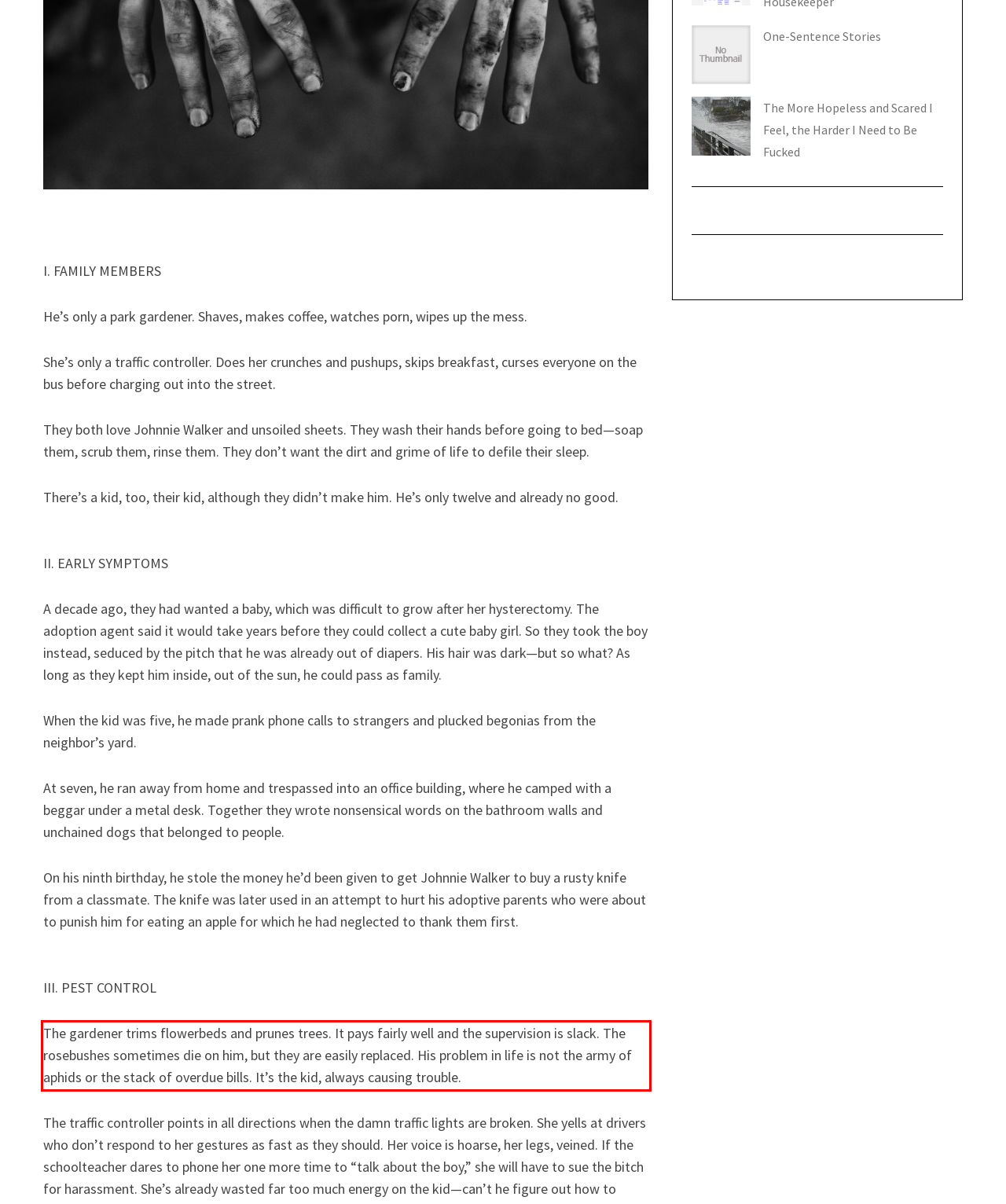In the screenshot of the webpage, find the red bounding box and perform OCR to obtain the text content restricted within this red bounding box.

The gardener trims flowerbeds and prunes trees. It pays fairly well and the supervision is slack. The rosebushes sometimes die on him, but they are easily replaced. His problem in life is not the army of aphids or the stack of overdue bills. It’s the kid, always causing trouble.